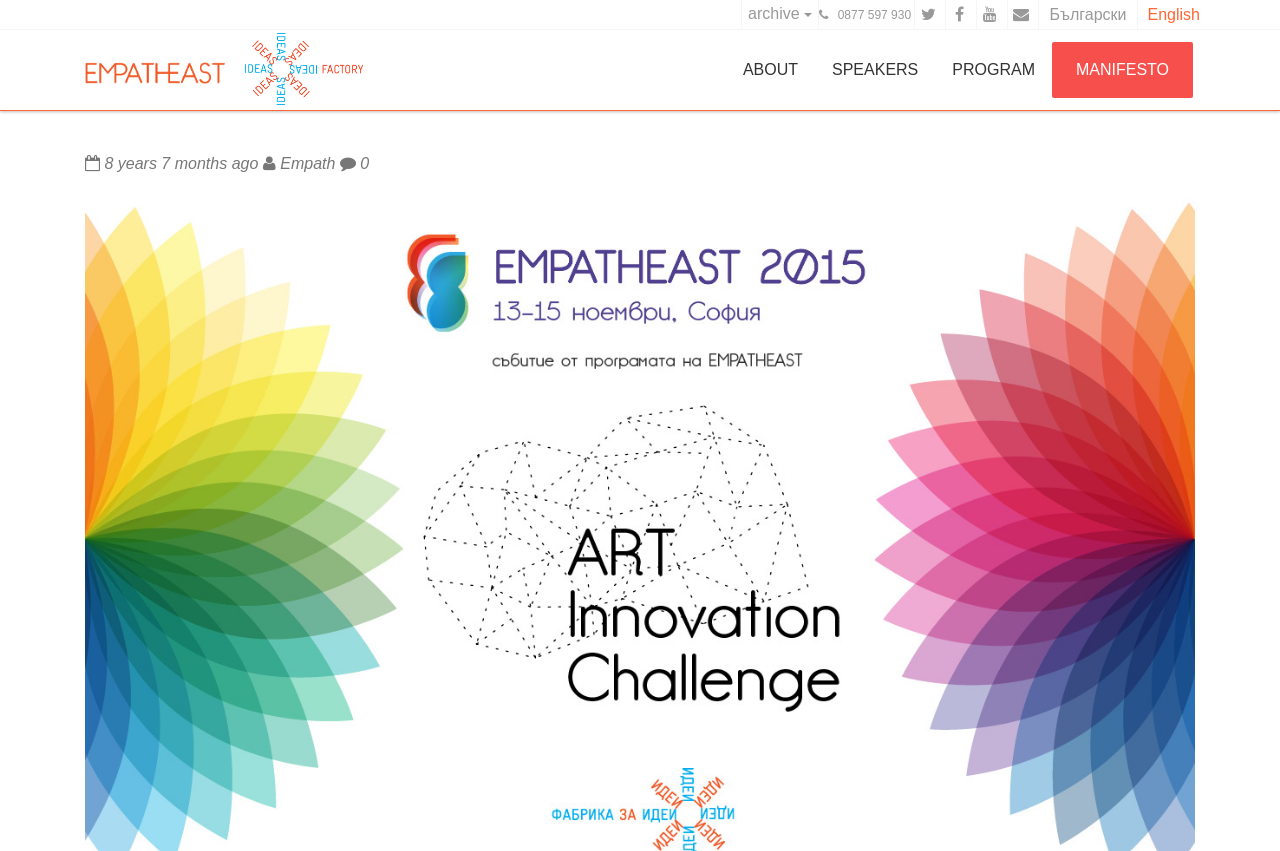Please identify the bounding box coordinates of the element's region that needs to be clicked to fulfill the following instruction: "Check PROGRAM details". The bounding box coordinates should consist of four float numbers between 0 and 1, i.e., [left, top, right, bottom].

[0.731, 0.049, 0.822, 0.115]